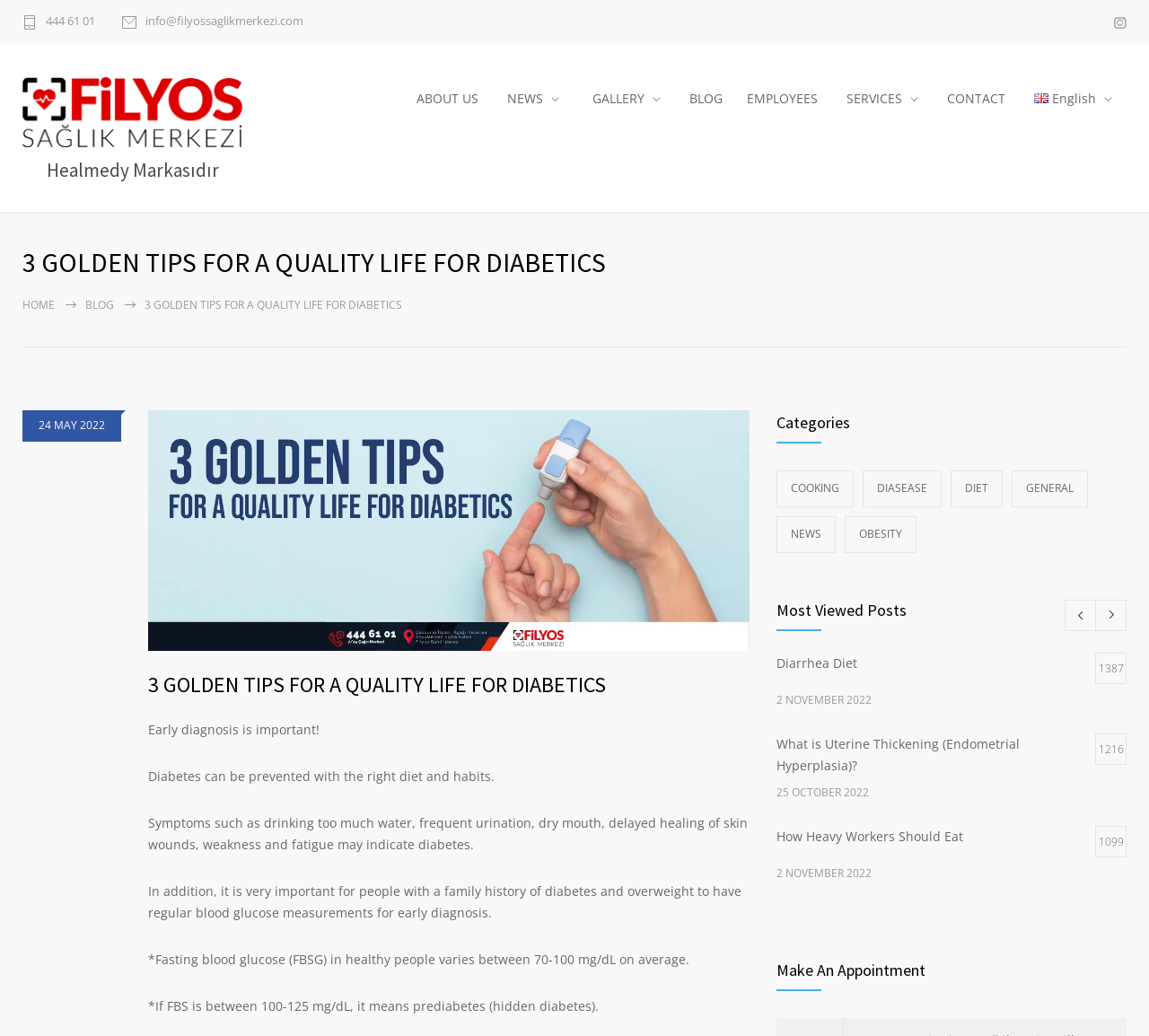Could you please study the image and provide a detailed answer to the question:
How many golden tips are provided for a quality life for diabetics?

I found the number of golden tips by looking at the heading '3 GOLDEN TIPS FOR A QUALITY LIFE FOR DIABETICS' which is repeated multiple times on the webpage.